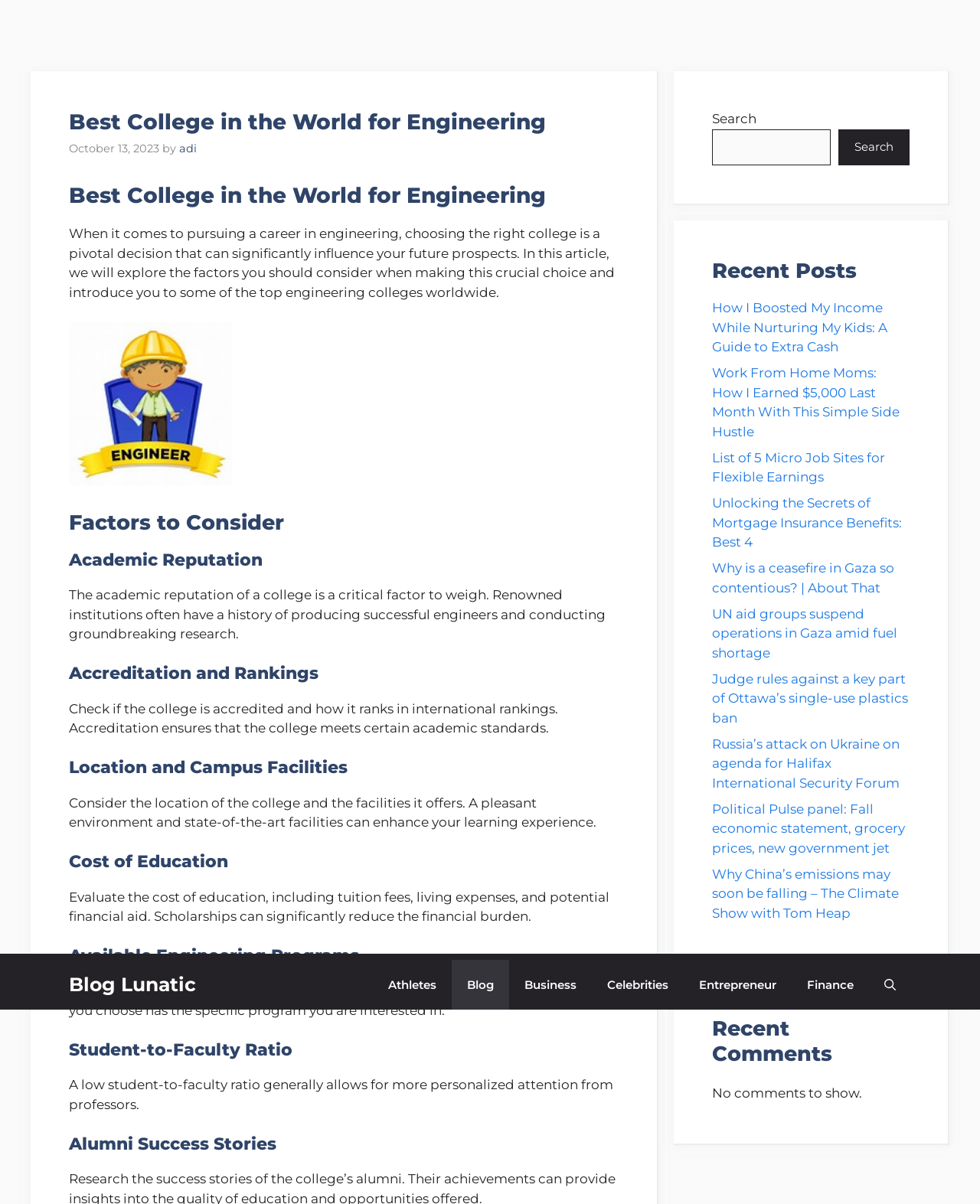Give a one-word or short phrase answer to this question: 
What should students align their college choice with?

Personal goals and aspirations